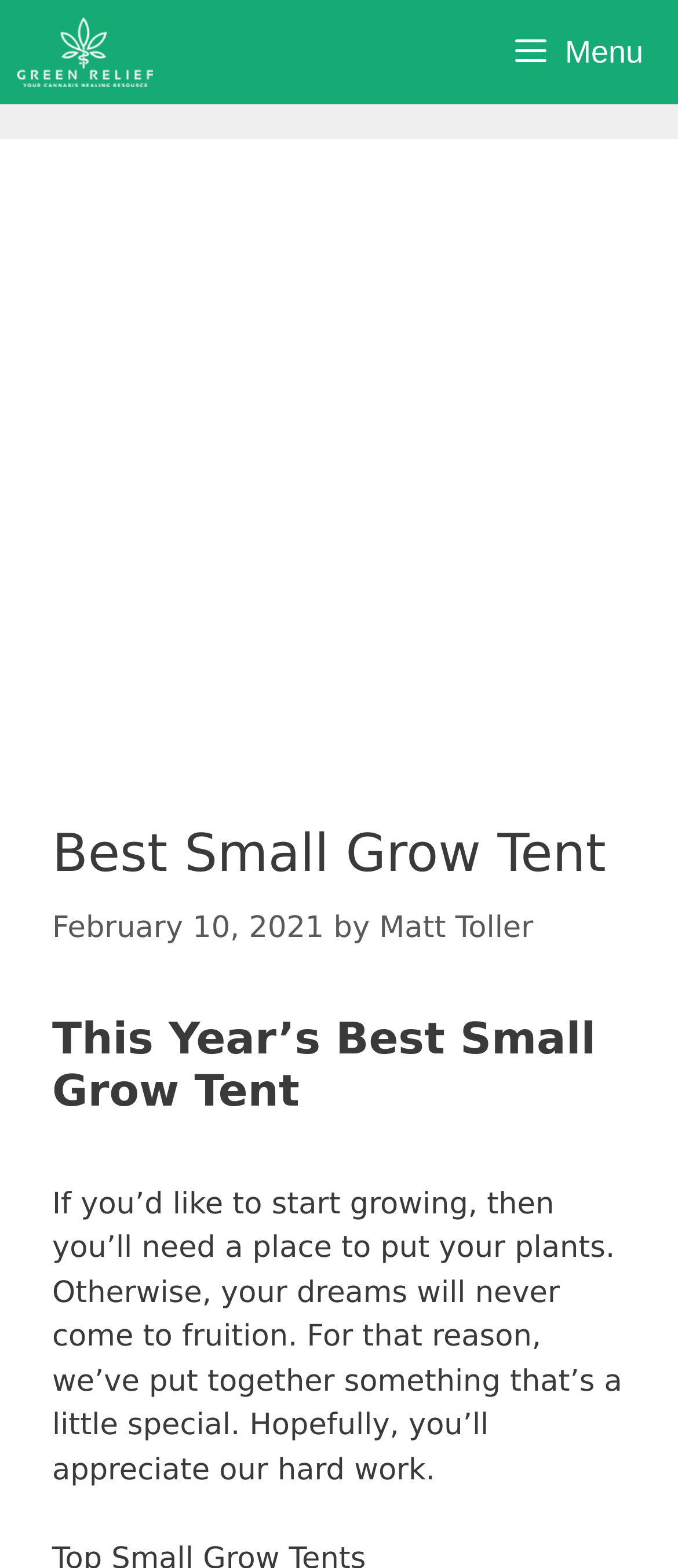Locate the headline of the webpage and generate its content.

Best Small Grow Tent